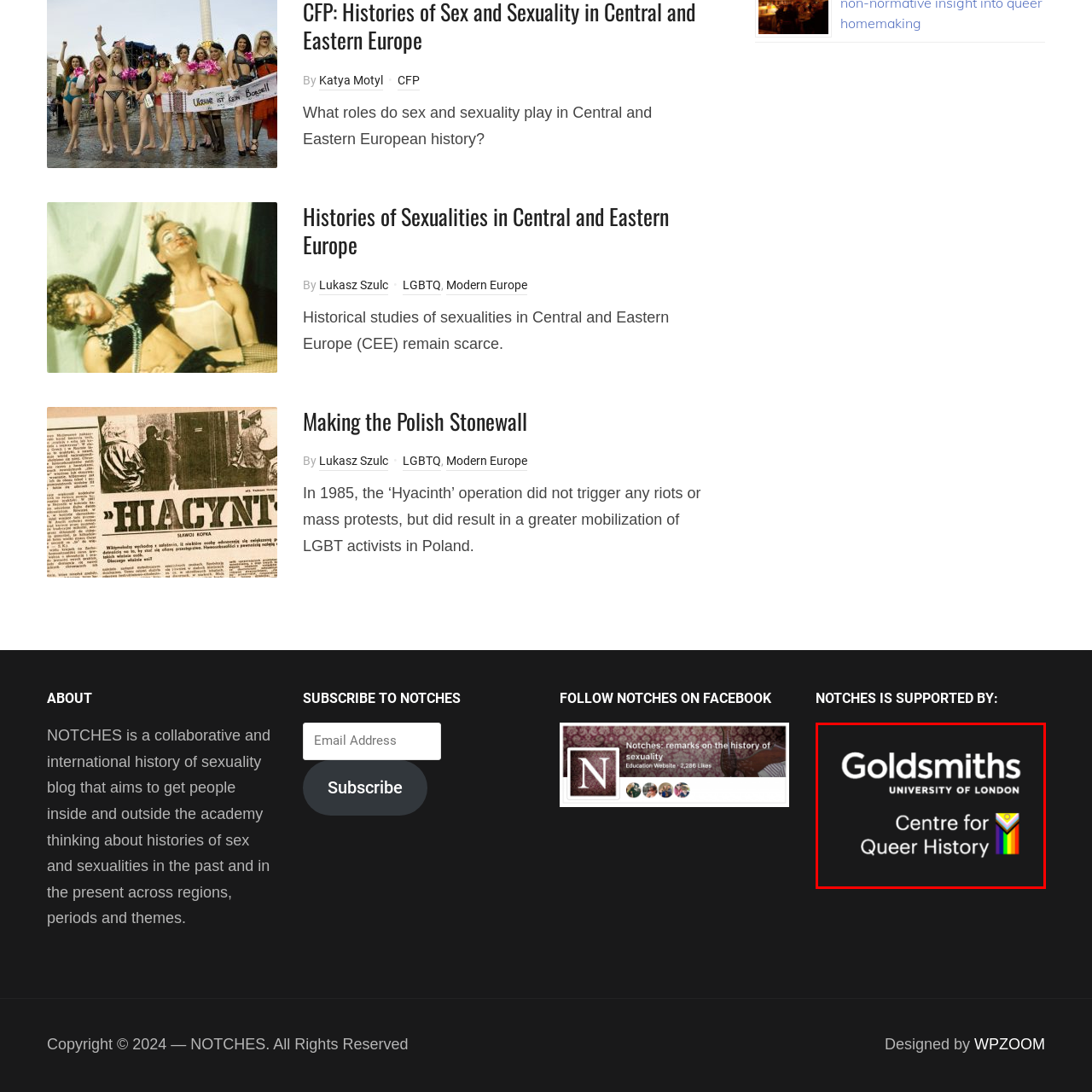Please analyze the elements within the red highlighted area in the image and provide a comprehensive answer to the following question: What is the significance of the stylized graphic symbol?

The question asks about the significance of the stylized graphic symbol accompanying the 'Centre for Queer History' text. According to the caption, this symbol integrates the colors of the pride flag, subtly emphasizing inclusivity and diversity.